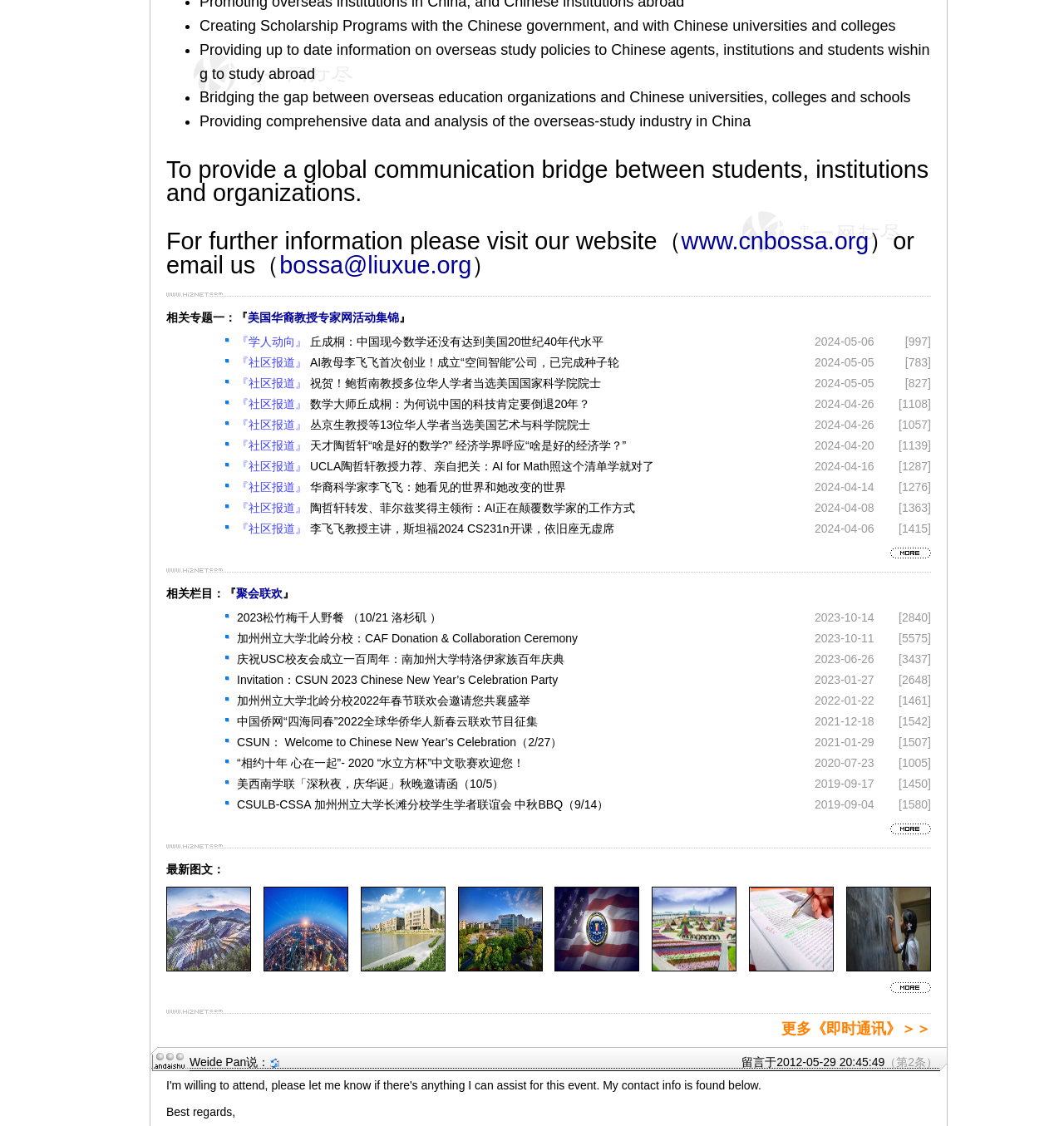Please respond to the question using a single word or phrase:
What is the topic of the first news article?

American Chinese professors